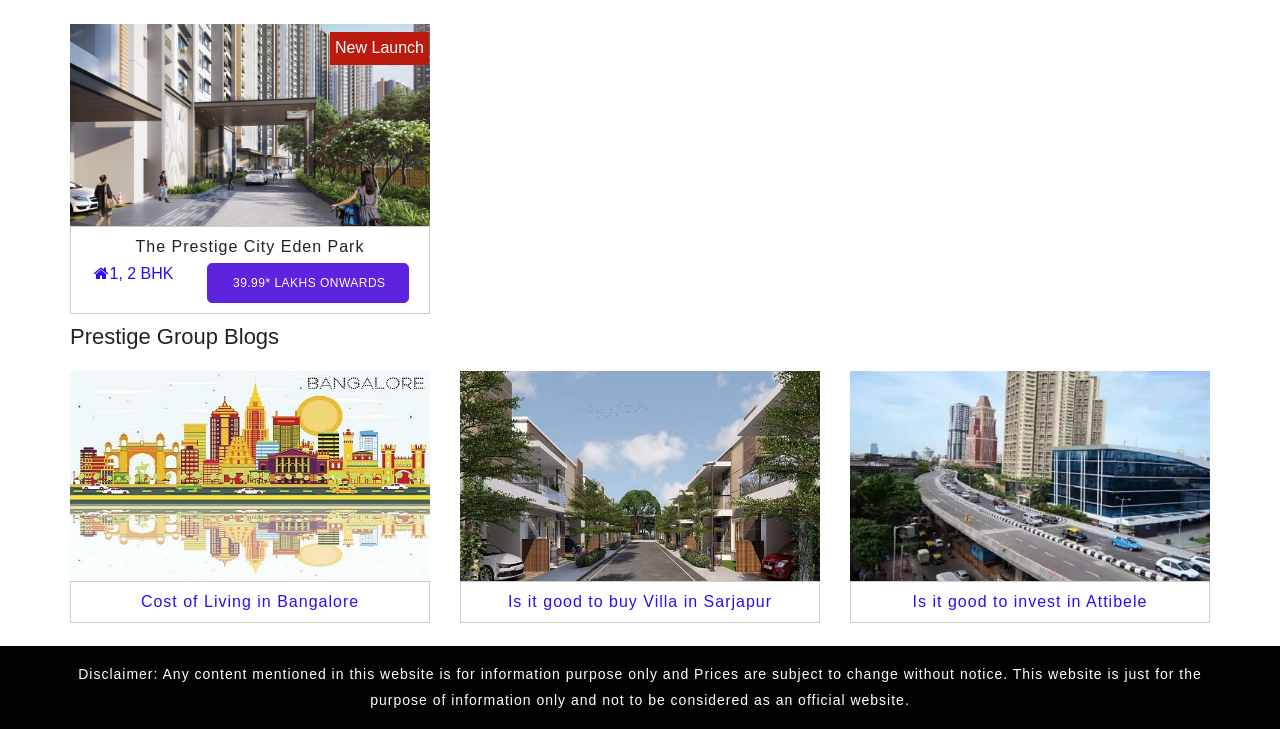How many blog posts are listed on the page?
Look at the image and respond with a one-word or short phrase answer.

3